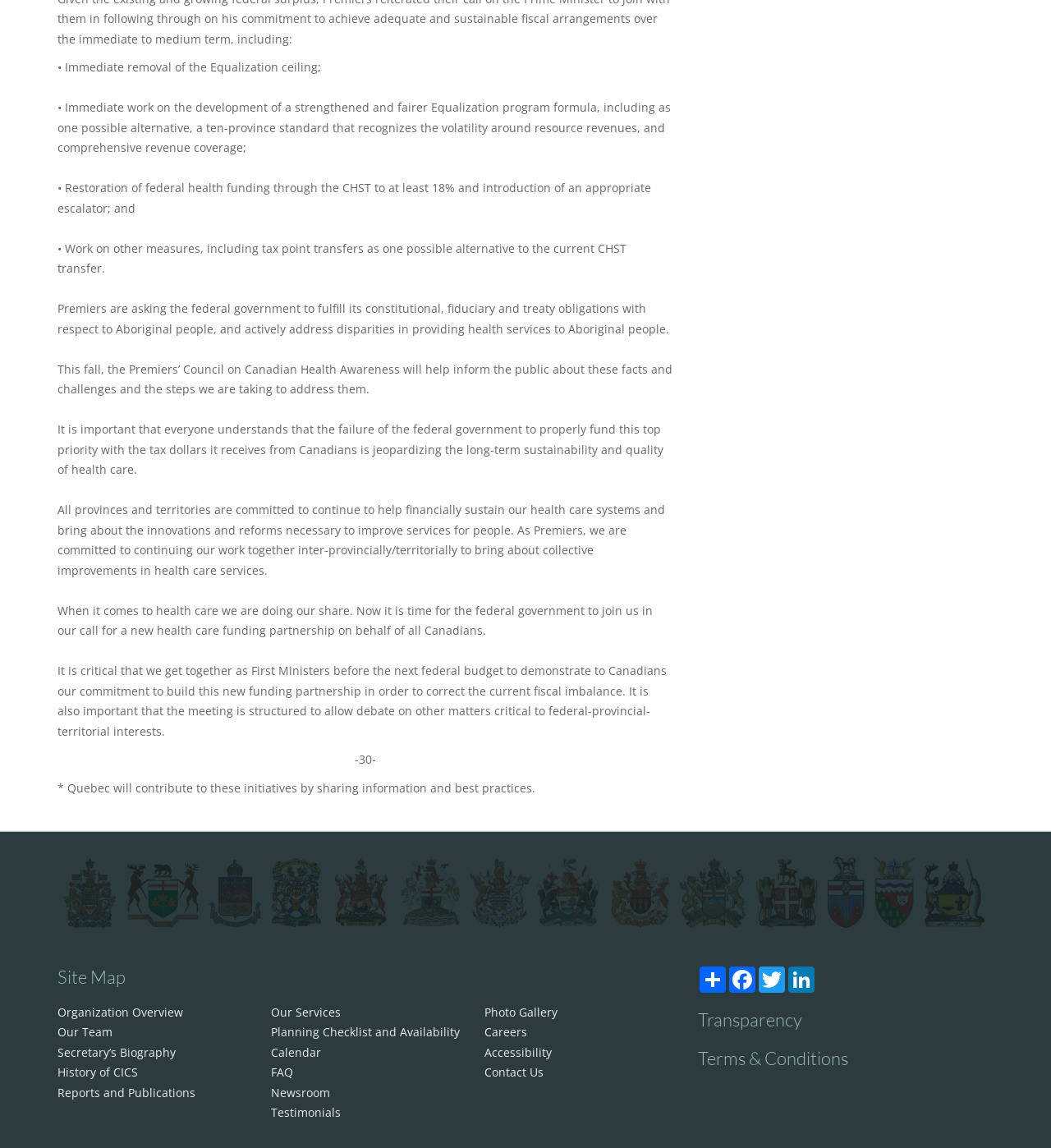Provide the bounding box coordinates of the area you need to click to execute the following instruction: "Leave a reply in the text box".

None